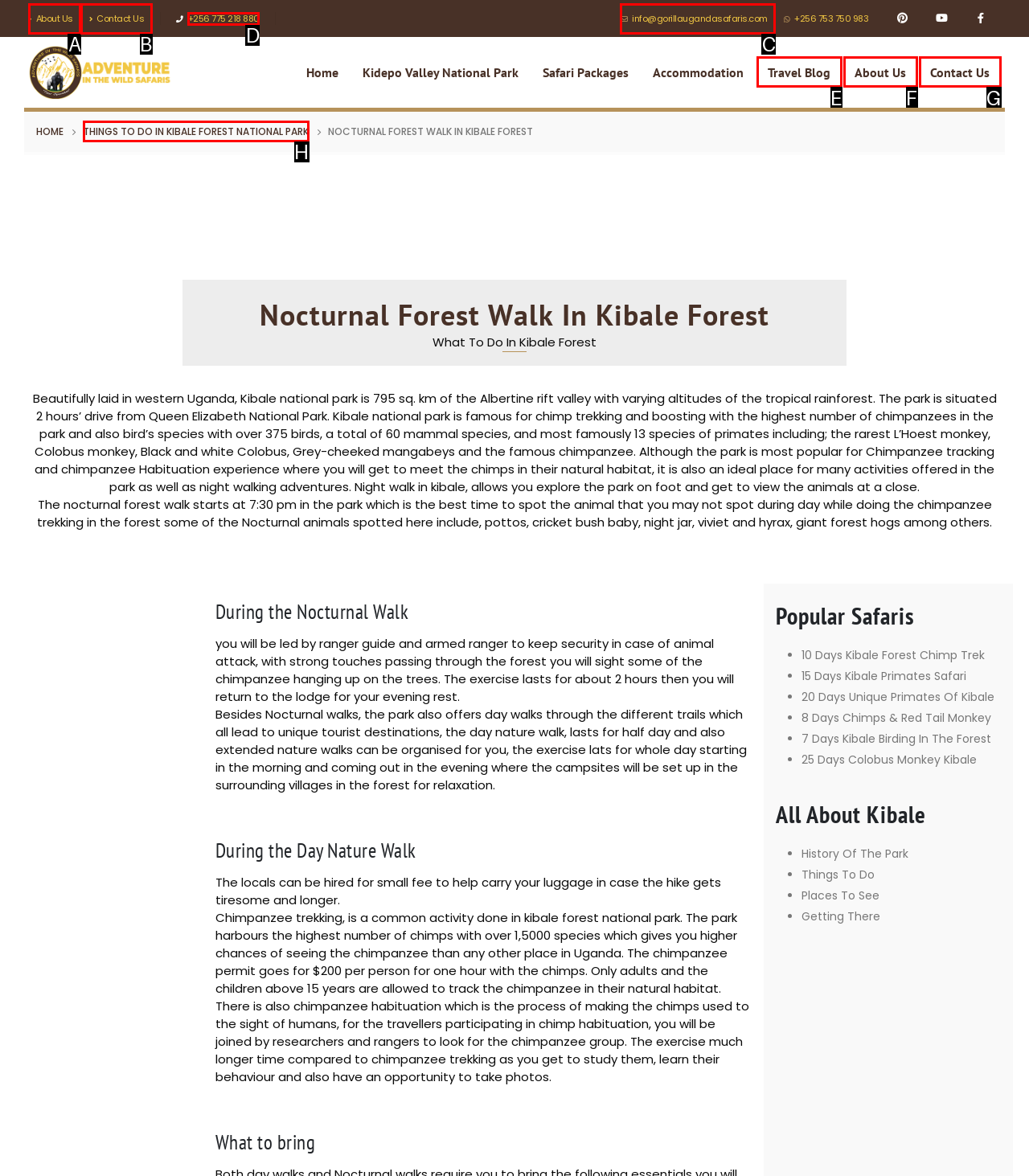Find the HTML element that matches the description: About Us. Answer using the letter of the best match from the available choices.

F